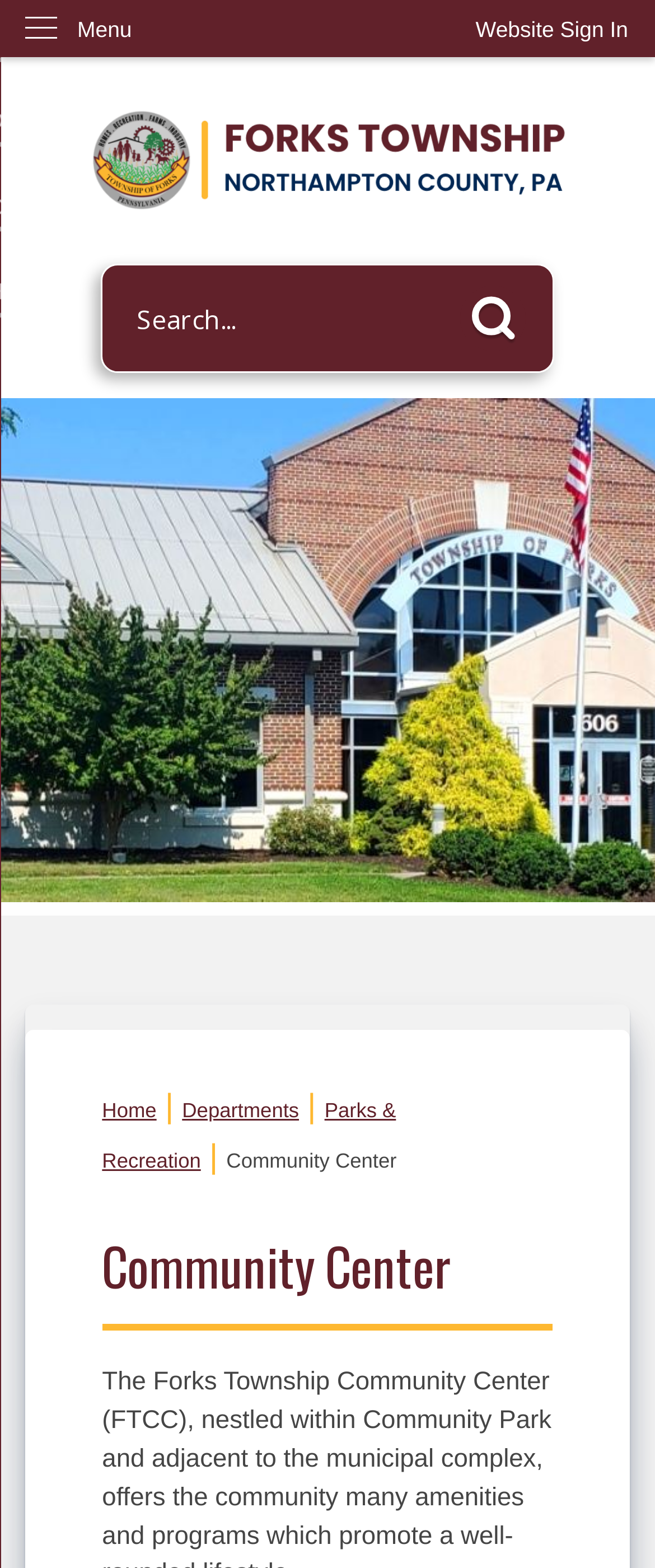Pinpoint the bounding box coordinates of the clickable element to carry out the following instruction: "Search for something."

[0.154, 0.169, 0.846, 0.238]